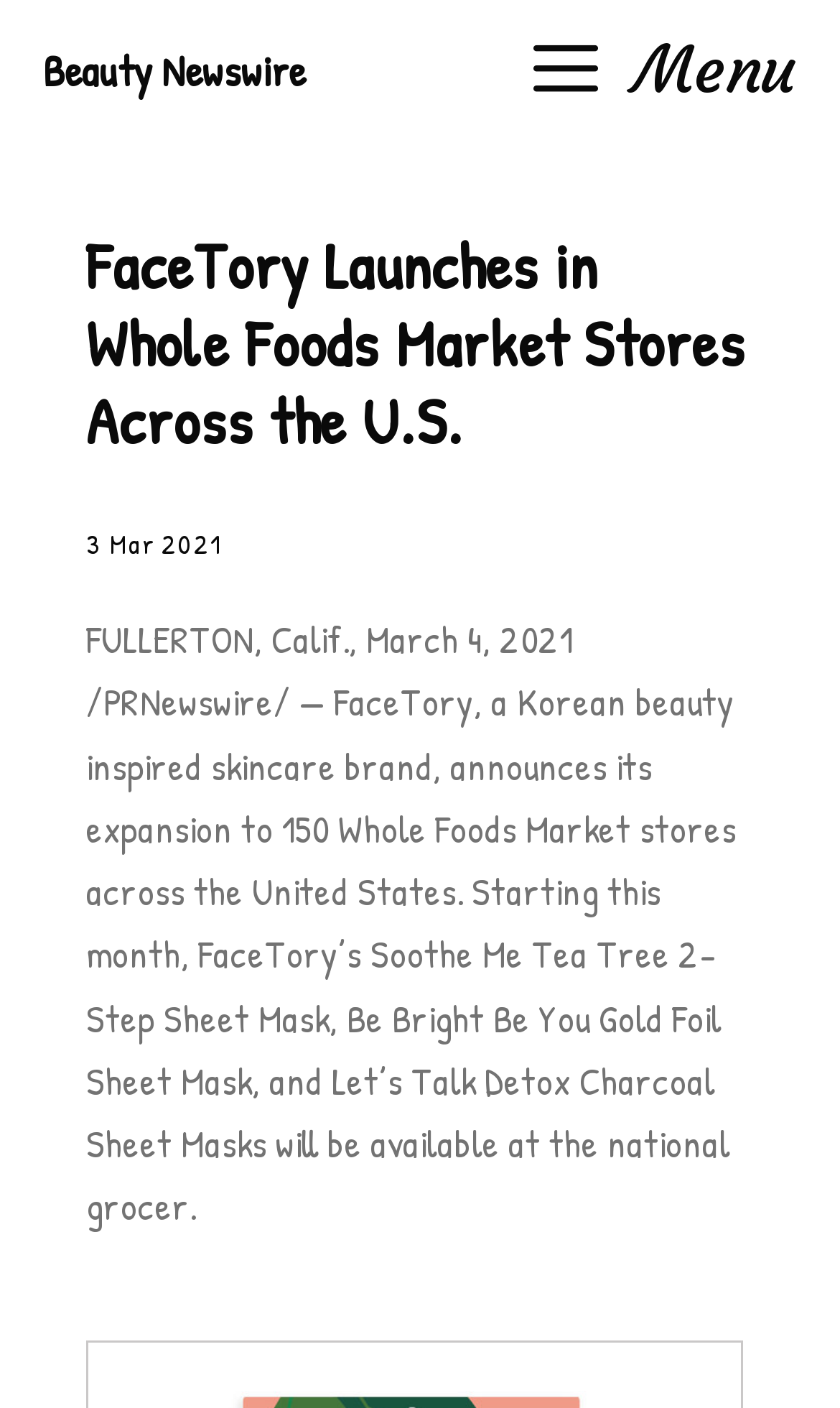Generate a comprehensive description of the contents of the webpage.

The webpage is about FaceTory, a Korean beauty-inspired skincare brand, announcing its expansion to 150 Whole Foods Market stores across the United States. At the top left, there is a link to "Beauty Newswire". Next to it, on the top right, is a button labeled "Menu" that controls a mobile menu. 

Below the top section, there is a heading that reads "FaceTory Launches in Whole Foods Market Stores Across the U.S." followed by the date "3 Mar 2021" and the location "FULLERTON, Calif.". 

On the same level, there is a paragraph of text that starts with "March 4, 2021" and announces FaceTory's expansion to 150 Whole Foods Market stores, mentioning specific products that will be available, including Soothe Me Tea Tree 2-Step Sheet Mask, Be Bright Be You Gold Foil Sheet Mask, and Let’s Talk Detox Charcoal Sheet Masks.